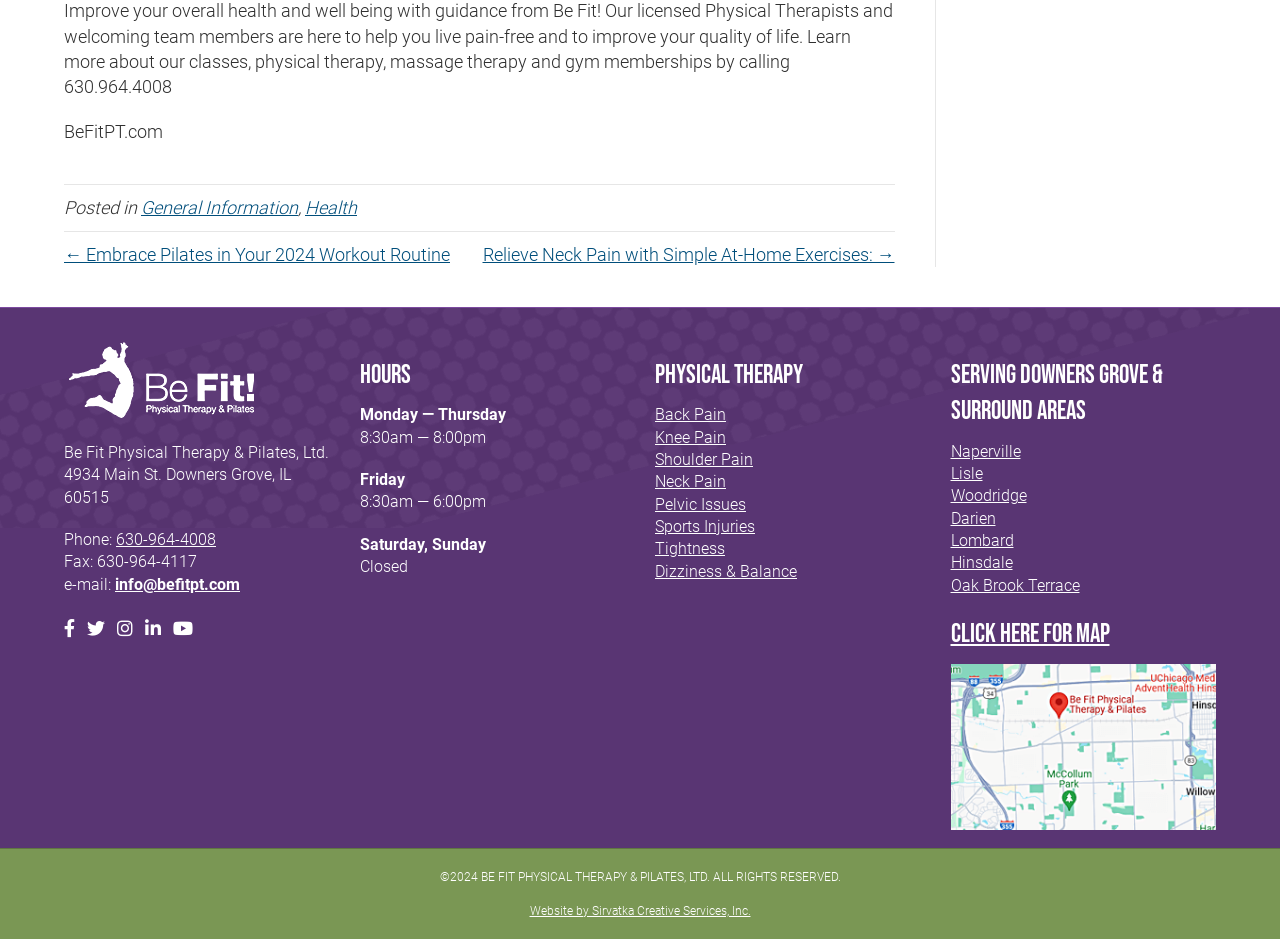Identify the bounding box coordinates for the region to click in order to carry out this instruction: "Check the business hours". Provide the coordinates using four float numbers between 0 and 1, formatted as [left, top, right, bottom].

[0.281, 0.381, 0.488, 0.42]